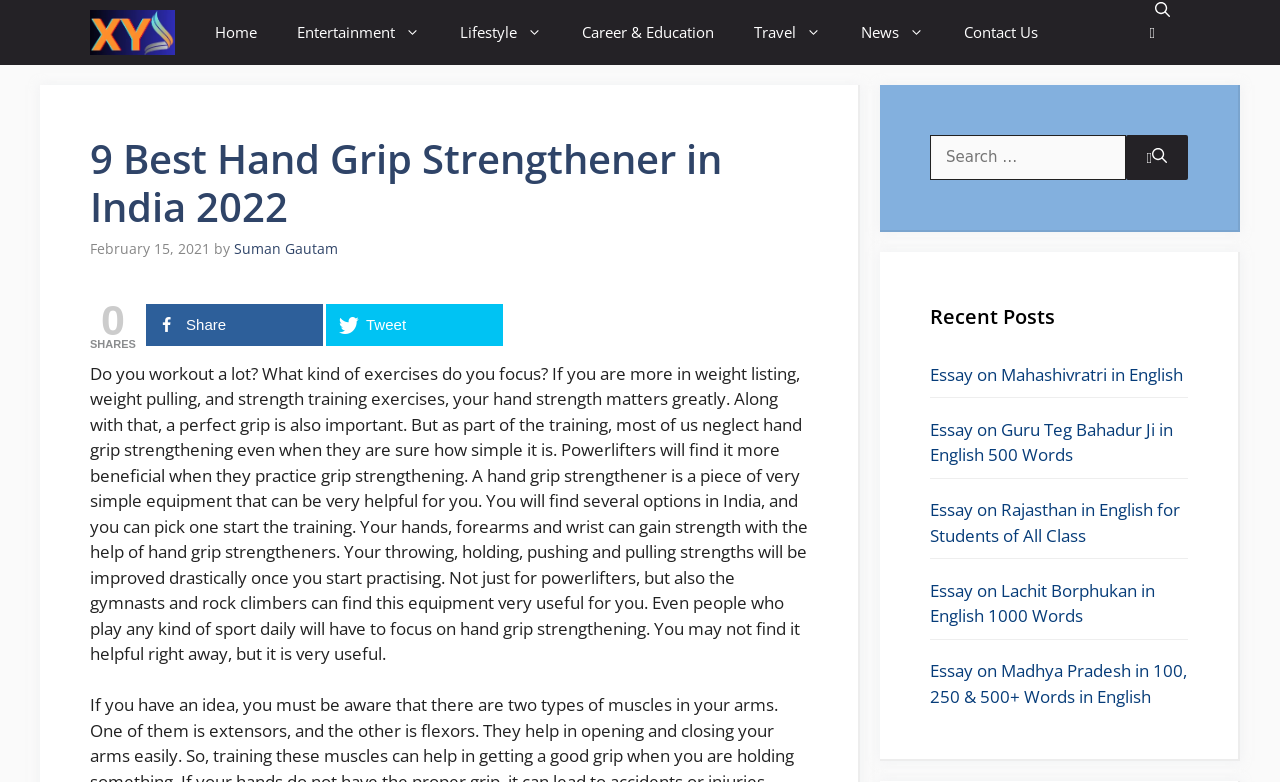What is the purpose of a hand grip strengthener?
Please answer the question as detailed as possible based on the image.

According to the article, a hand grip strengthener is a simple equipment that can help improve hand strength, forearms, and wrist strength, which is beneficial for people who engage in weight lifting, strength training, and other sports.